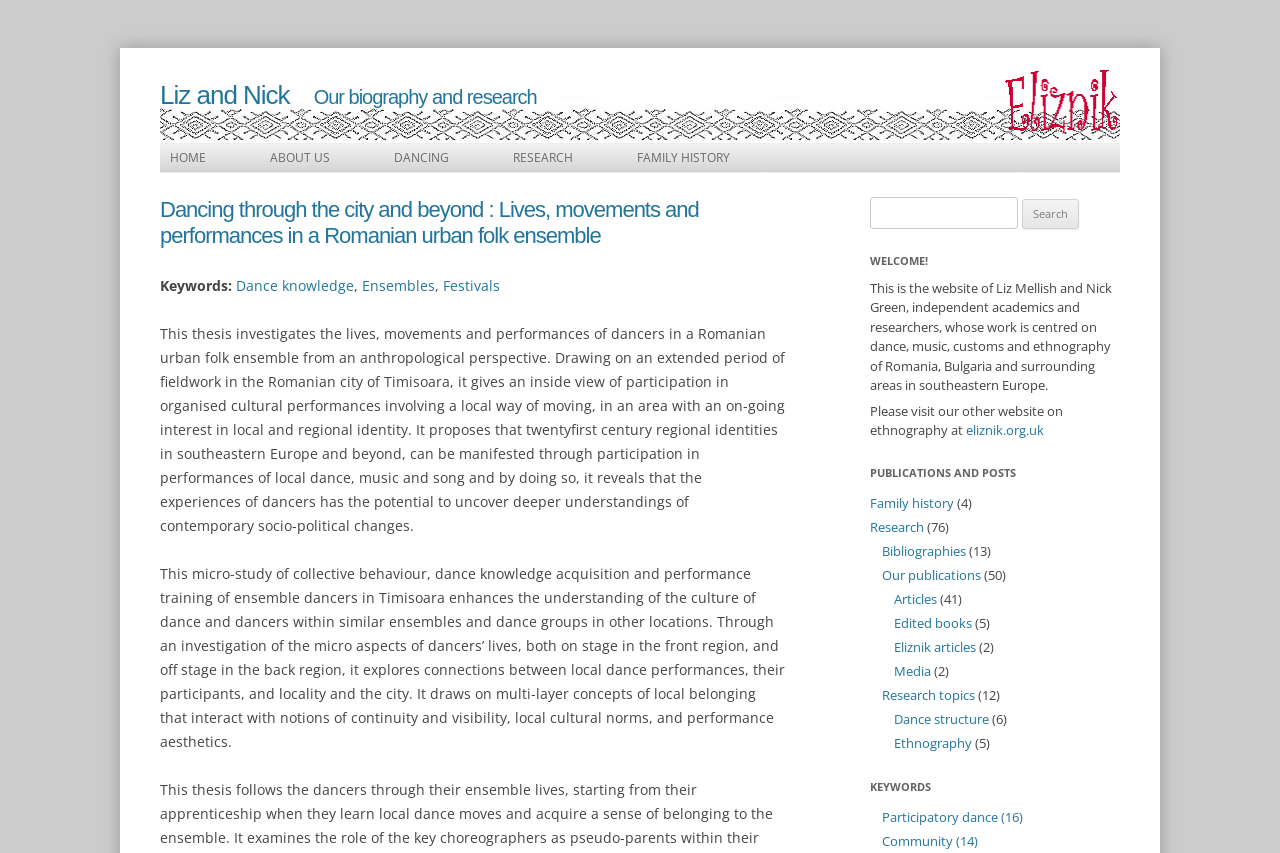Could you determine the bounding box coordinates of the clickable element to complete the instruction: "Explore the 'RESEARCH' section"? Provide the coordinates as four float numbers between 0 and 1, i.e., [left, top, right, bottom].

[0.393, 0.169, 0.455, 0.201]